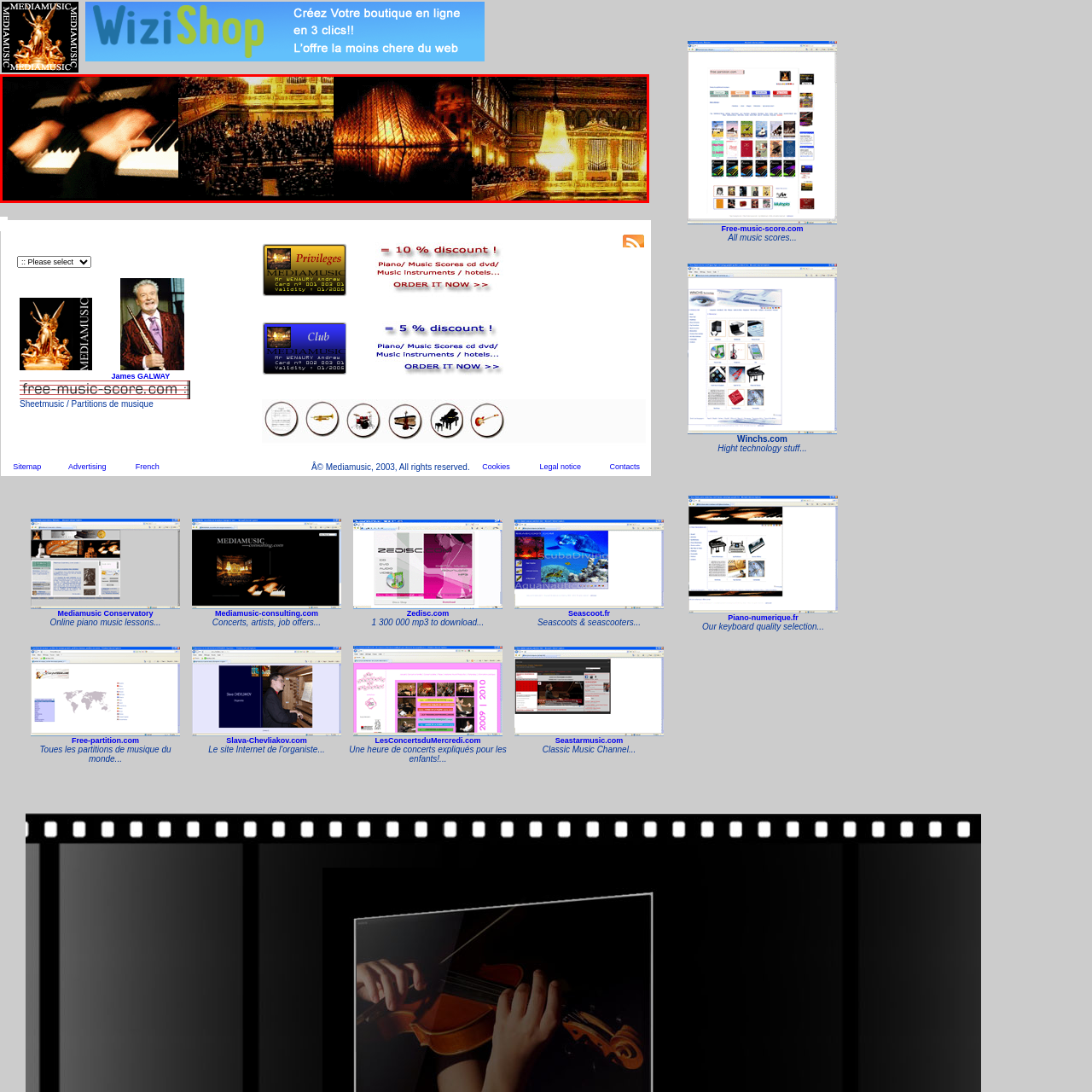What is the iconic structure in the center? Examine the image inside the red bounding box and answer concisely with one word or a short phrase.

Glass pyramid of the Louvre